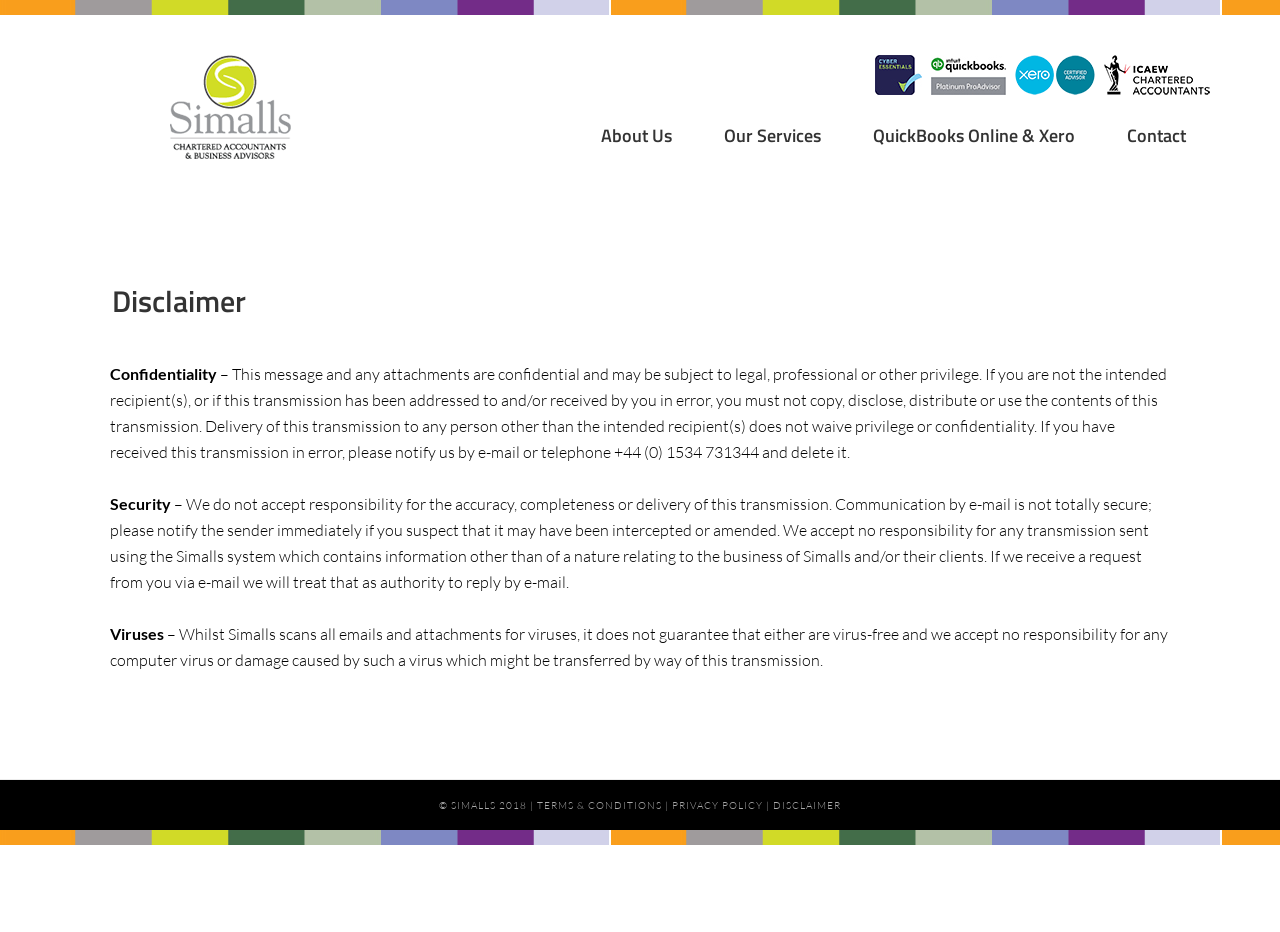Answer the question briefly using a single word or phrase: 
What are the three sections mentioned in the disclaimer?

Confidentiality, Security, Viruses